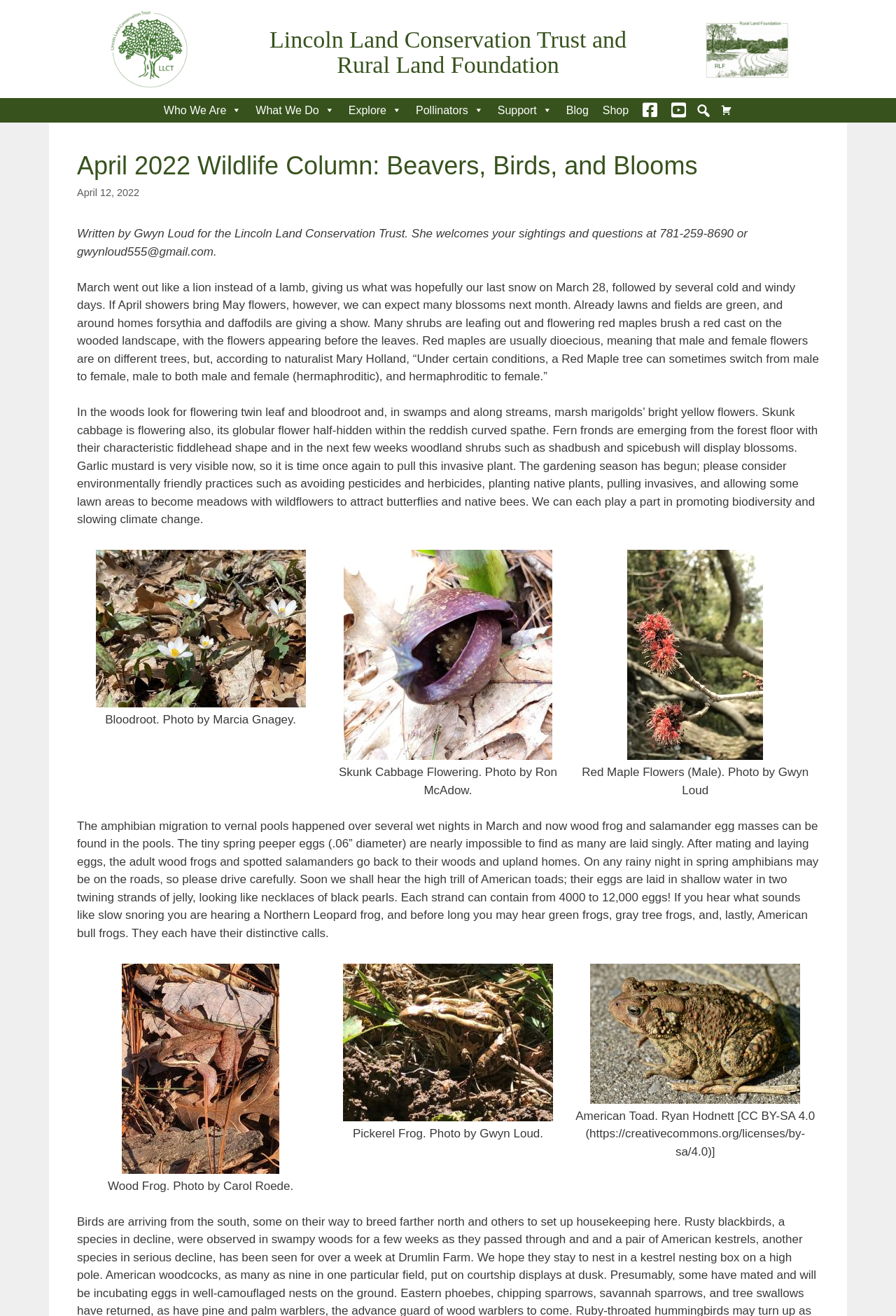Determine the coordinates of the bounding box for the clickable area needed to execute this instruction: "Click the 'Who We Are' button".

[0.175, 0.075, 0.278, 0.093]